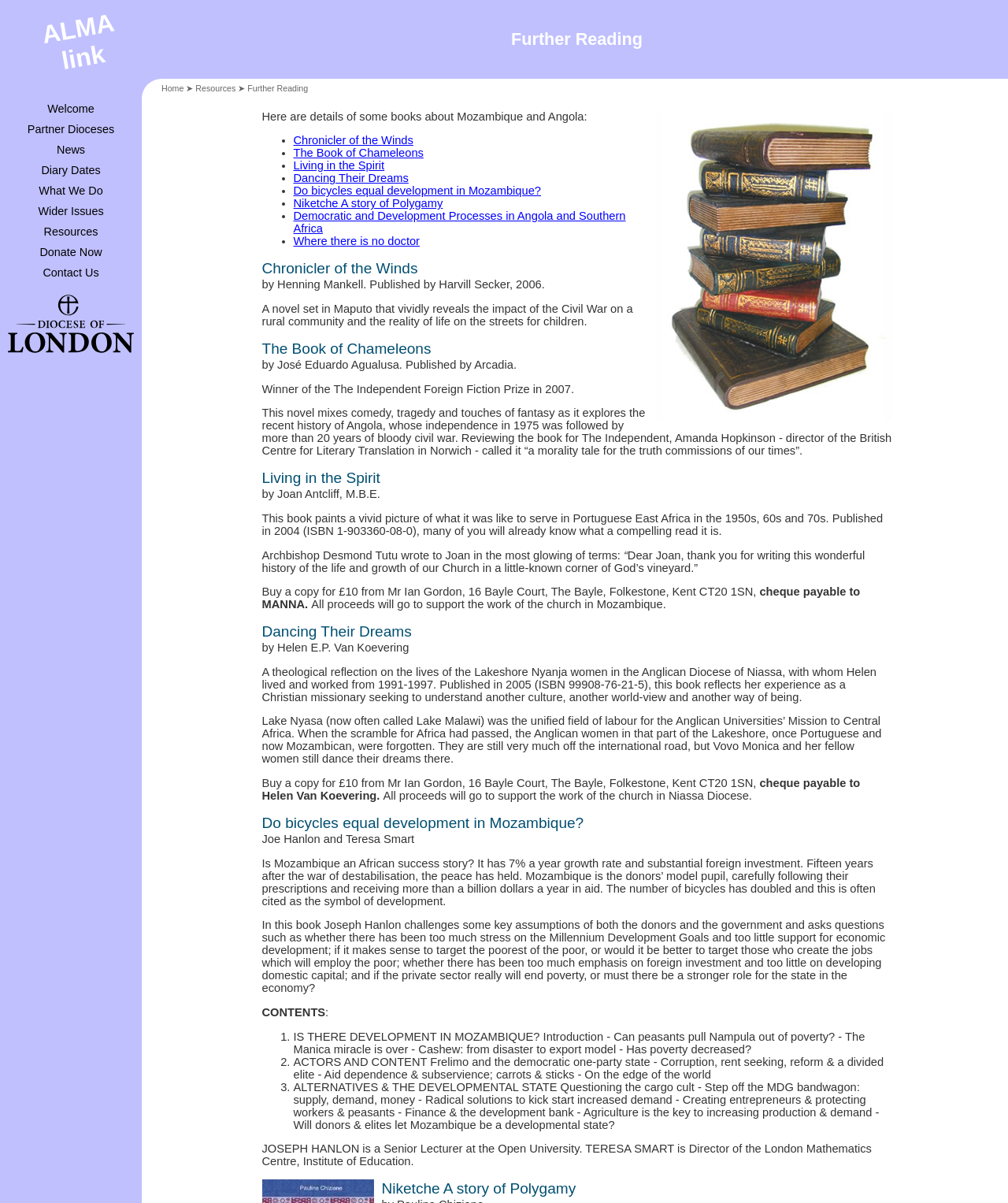Indicate the bounding box coordinates of the element that must be clicked to execute the instruction: "Click on 'Chronicler of the Winds'". The coordinates should be given as four float numbers between 0 and 1, i.e., [left, top, right, bottom].

[0.291, 0.112, 0.41, 0.122]